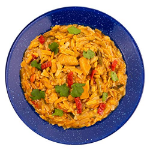What is the purpose of the fresh cilantro garnish?
Based on the screenshot, respond with a single word or phrase.

Added freshness